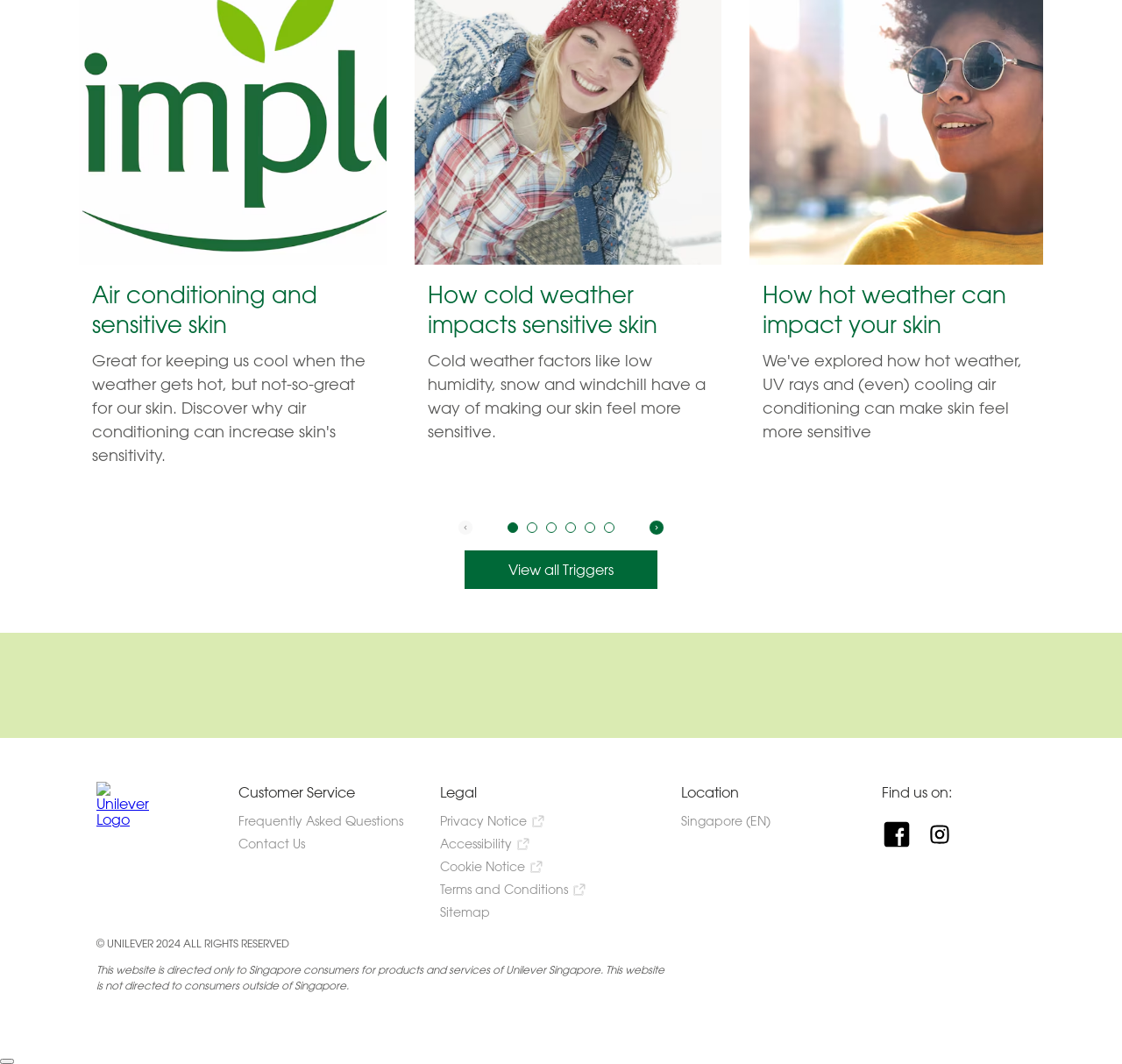Identify the bounding box coordinates necessary to click and complete the given instruction: "Search for a keyword".

None